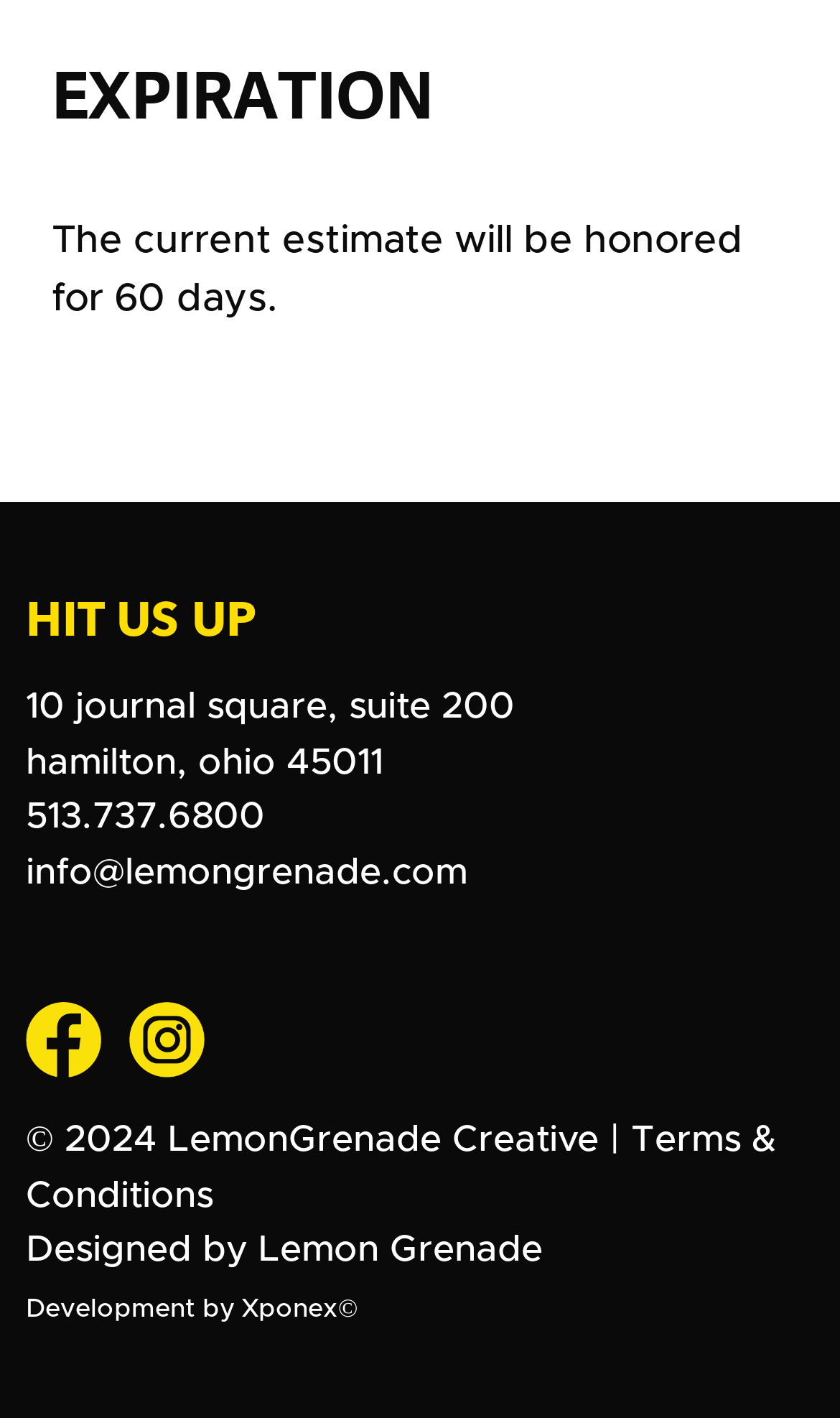Give a one-word or short-phrase answer to the following question: 
What is the estimated duration of the current offer?

60 days